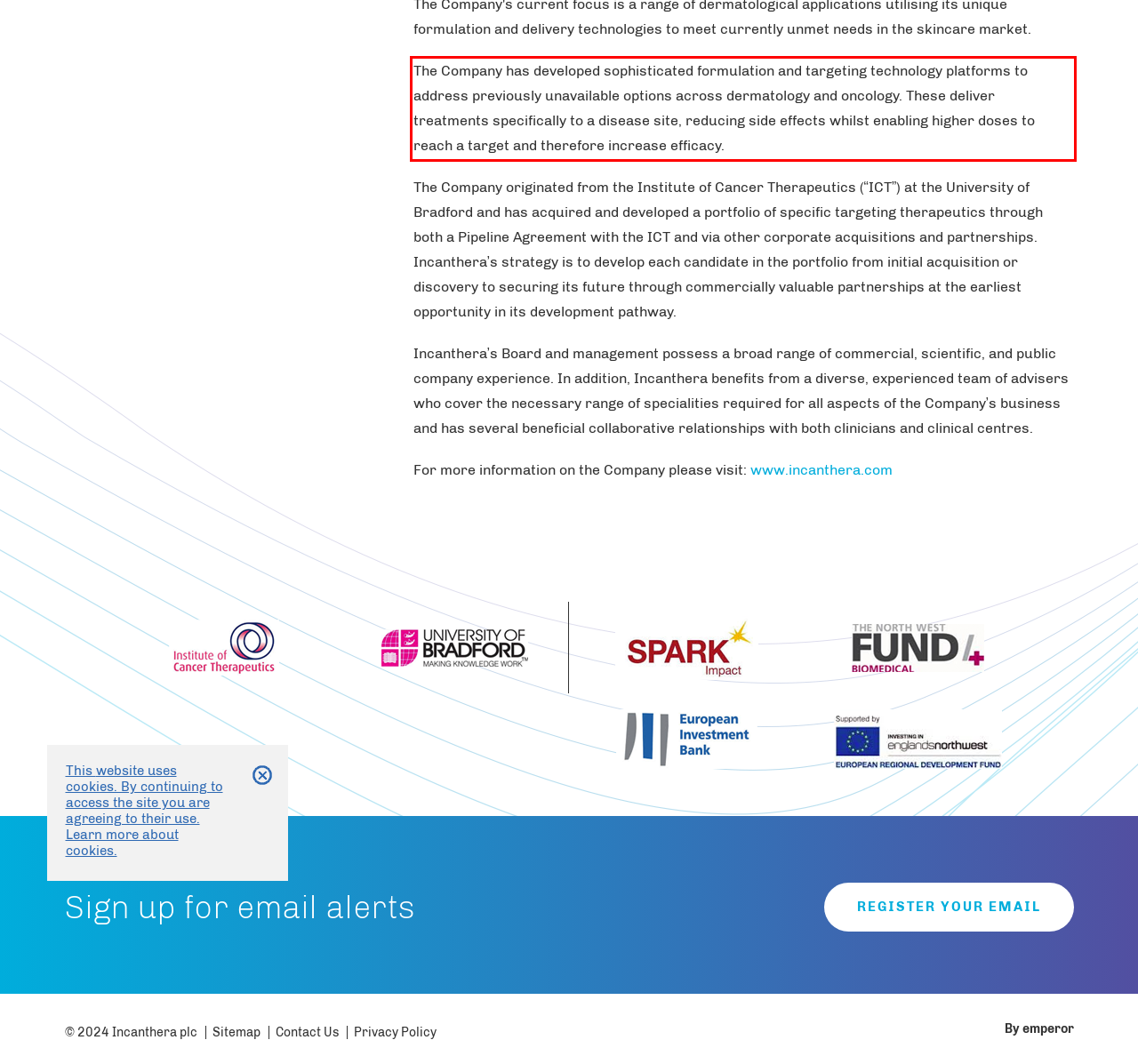You have a screenshot of a webpage with a red bounding box. Identify and extract the text content located inside the red bounding box.

The Company has developed sophisticated formulation and targeting technology platforms to address previously unavailable options across dermatology and oncology. These deliver treatments specifically to a disease site, reducing side effects whilst enabling higher doses to reach a target and therefore increase efficacy.